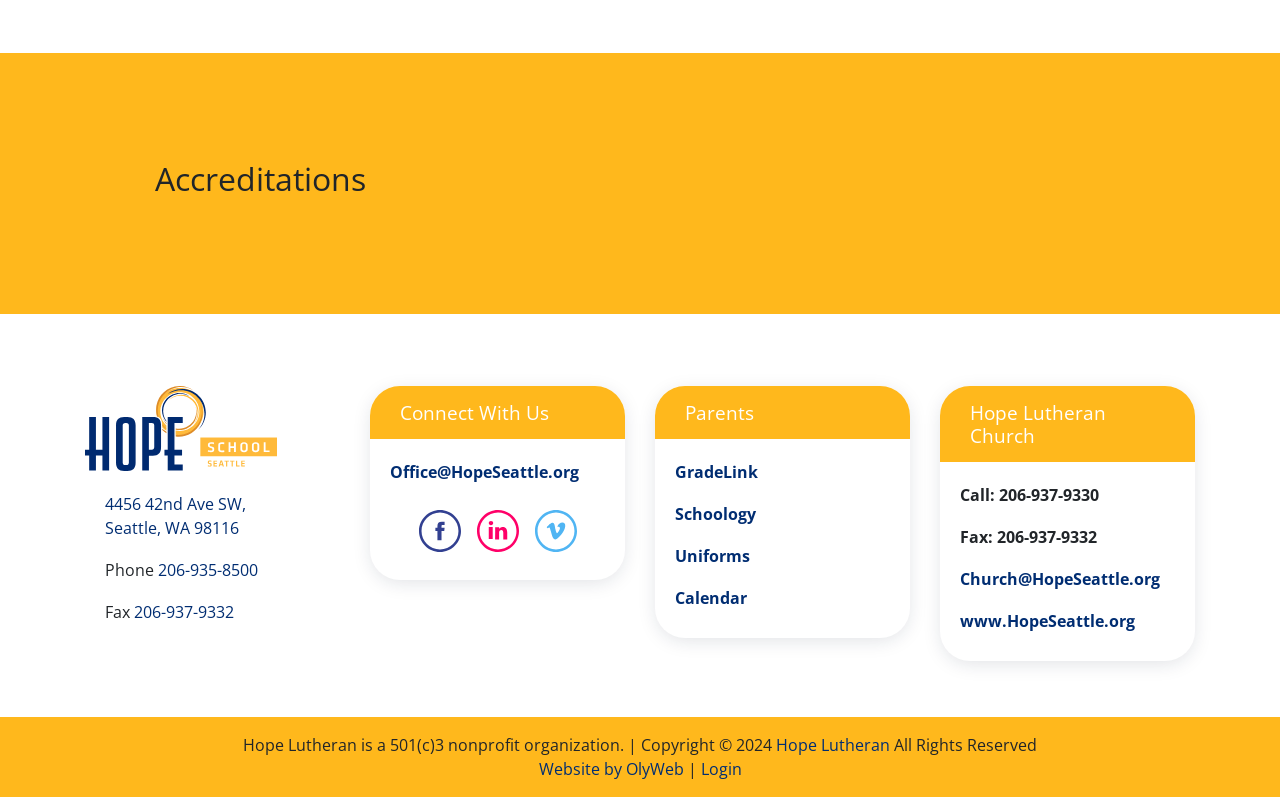Determine the bounding box of the UI element mentioned here: "Hope Lutheran". The coordinates must be in the format [left, top, right, bottom] with values ranging from 0 to 1.

[0.606, 0.921, 0.695, 0.948]